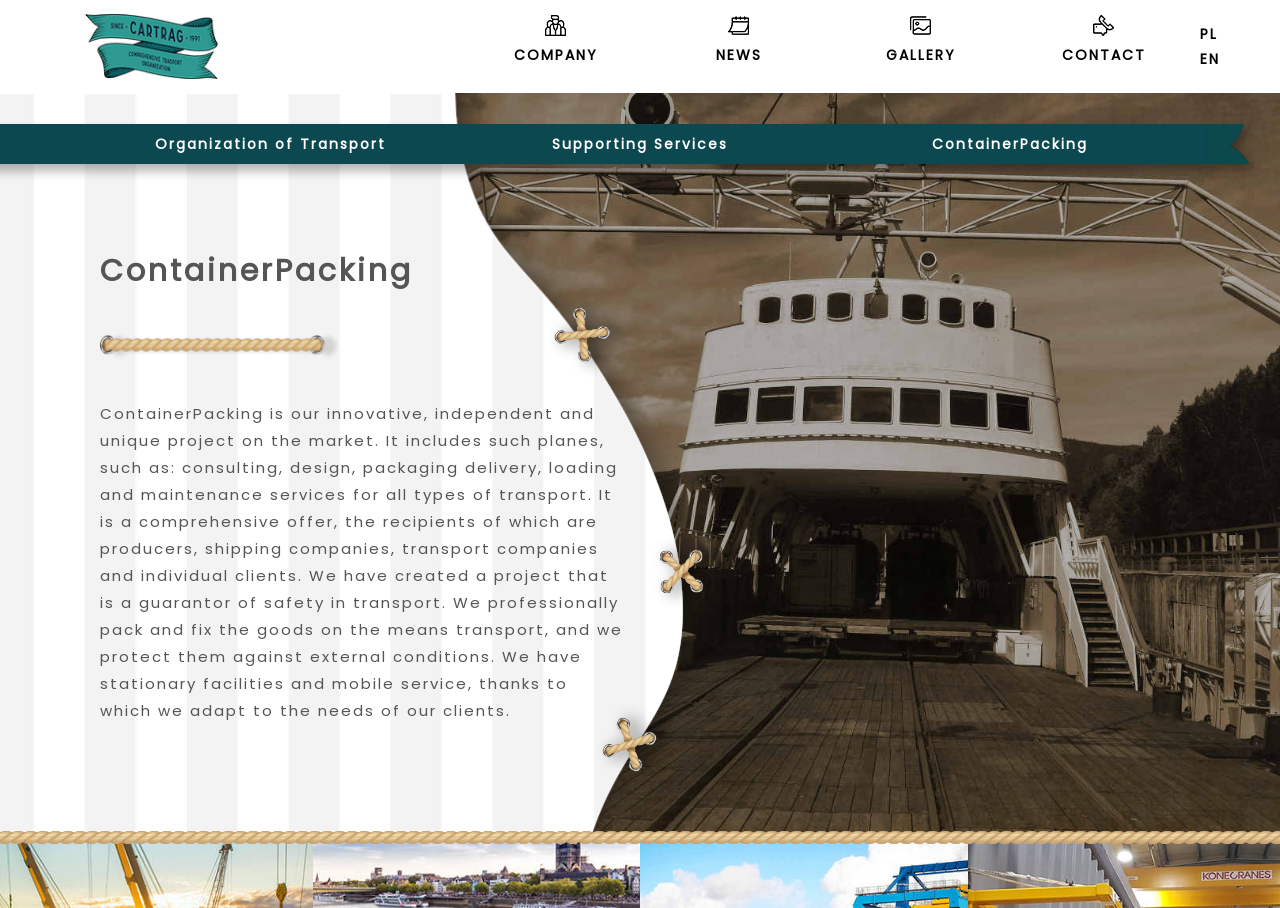Find the bounding box coordinates of the element you need to click on to perform this action: 'Learn about container packing'. The coordinates should be represented by four float values between 0 and 1, in the format [left, top, right, bottom].

[0.645, 0.136, 0.934, 0.18]